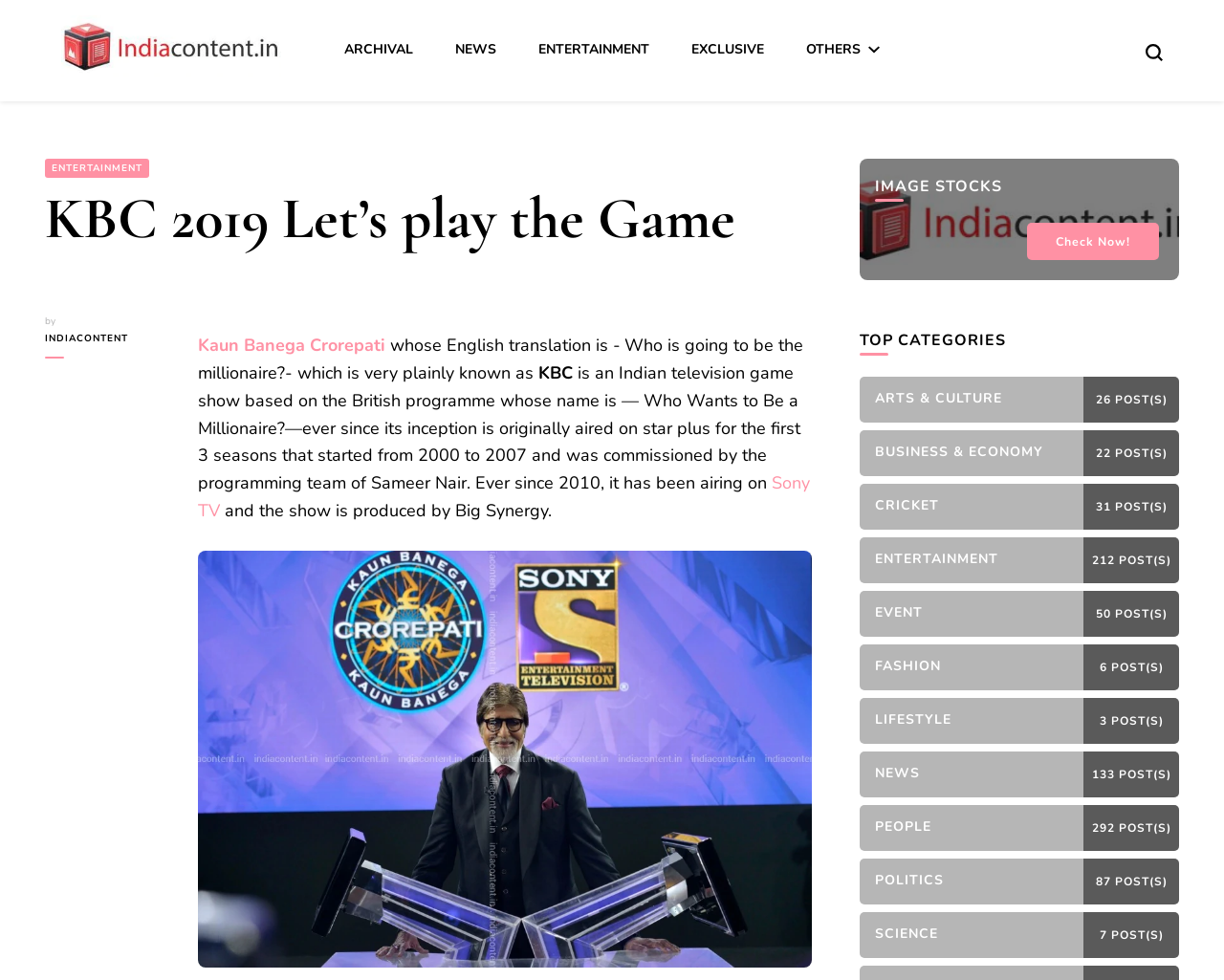What is the name of the company that produces Kaun Banega Crorepati?
Please look at the screenshot and answer using one word or phrase.

Big Synergy